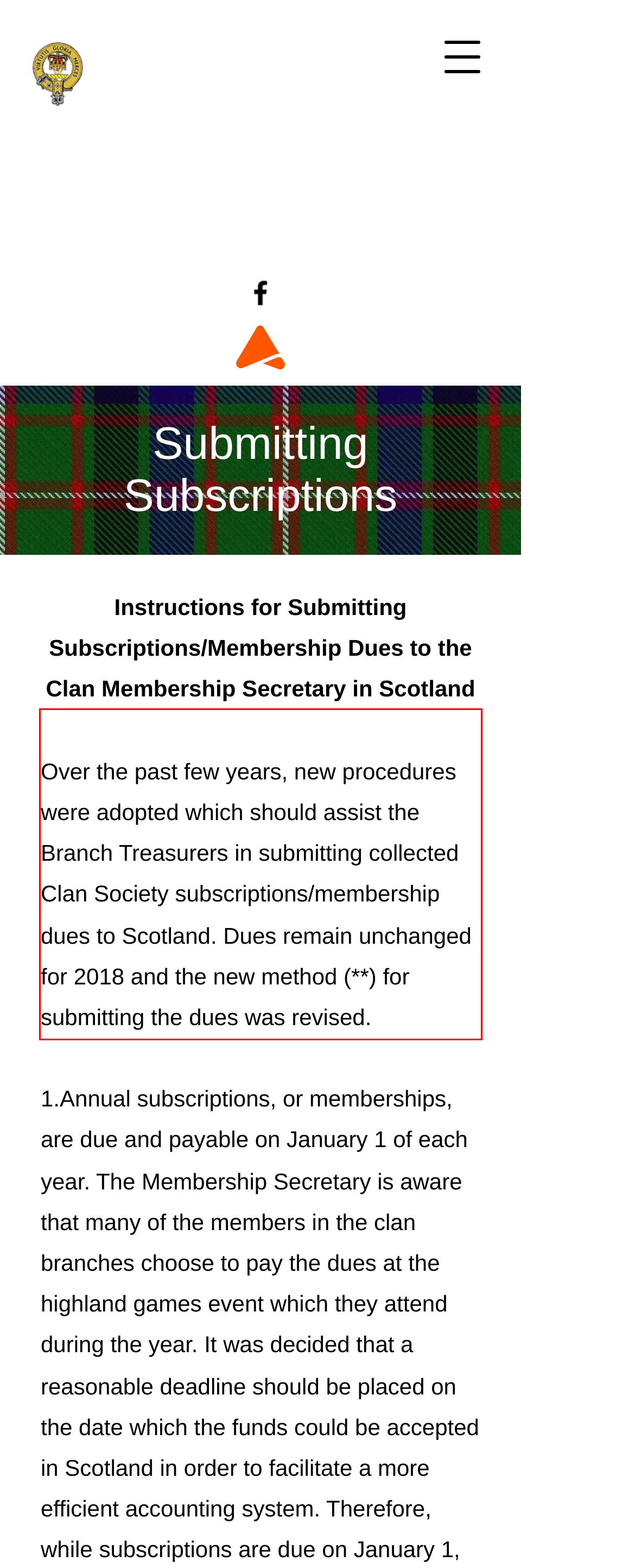You are given a screenshot showing a webpage with a red bounding box. Perform OCR to capture the text within the red bounding box.

Over the past few years, new procedures were adopted which should assist the Branch Treasurers in submitting collected Clan Society subscriptions/membership dues to Scotland. Dues remain unchanged for 2018 and the new method (**) for submitting the dues was revised.